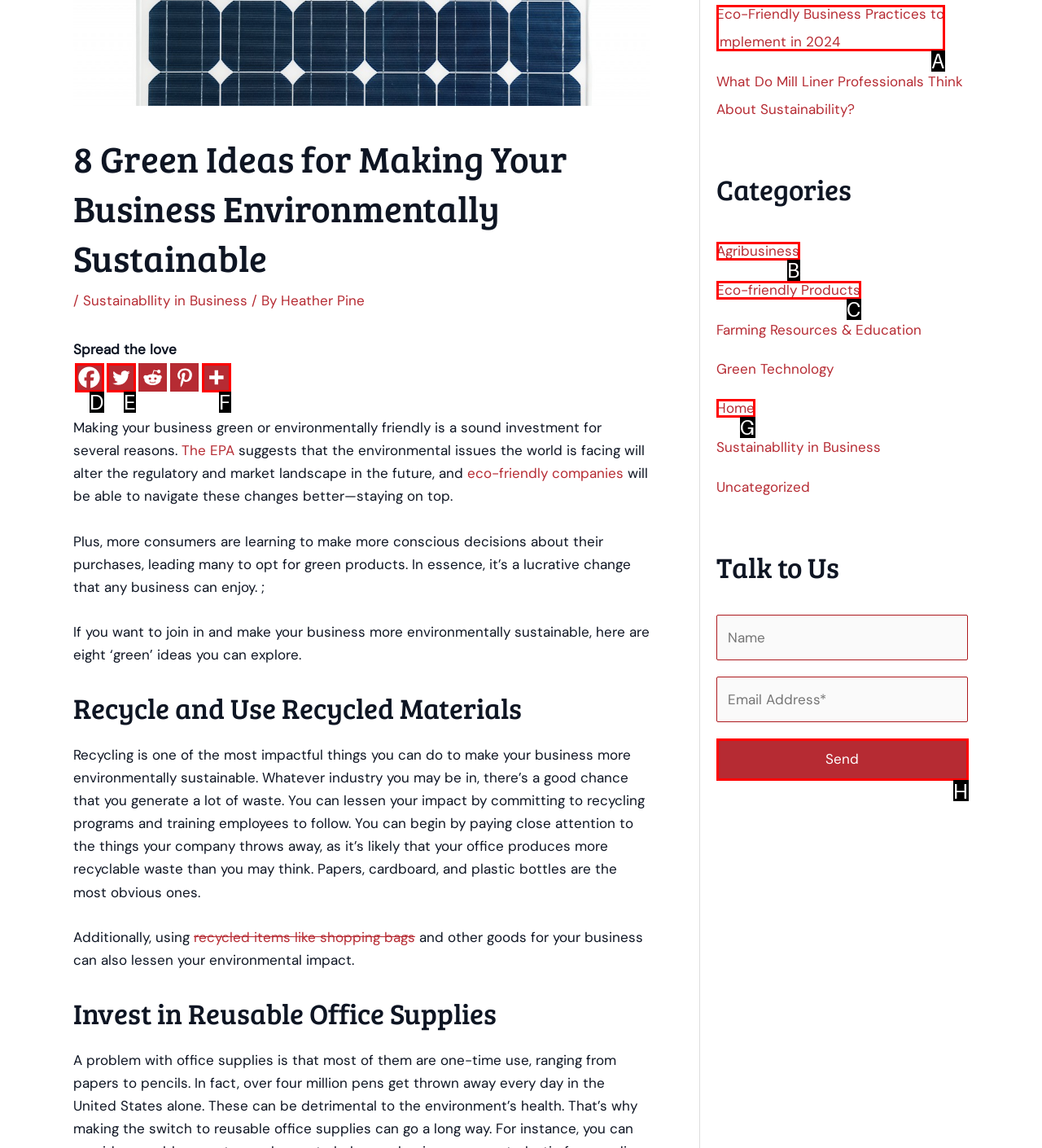Identify the bounding box that corresponds to: Agribusiness
Respond with the letter of the correct option from the provided choices.

B